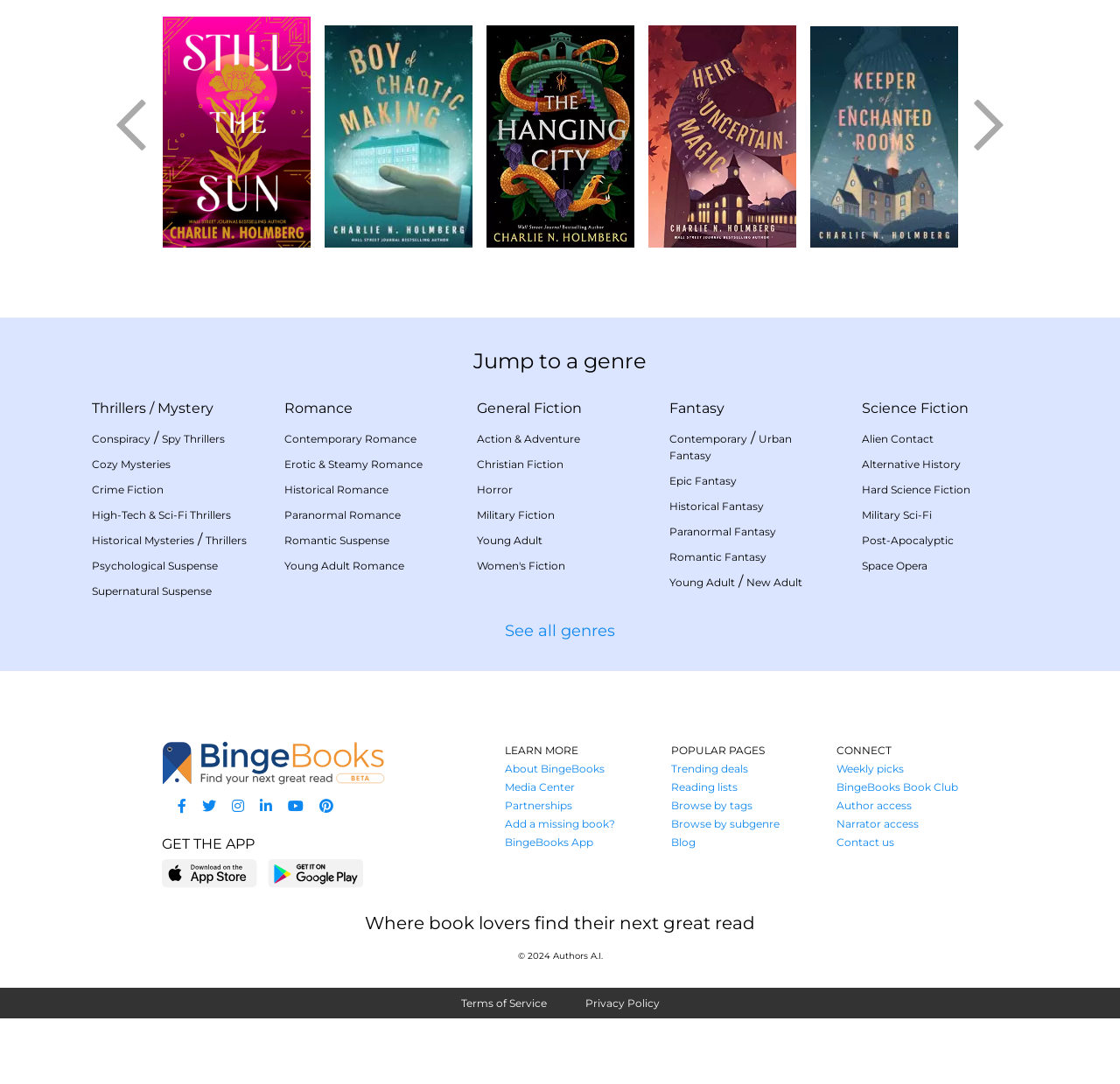Can you identify the bounding box coordinates of the clickable region needed to carry out this instruction: 'Learn more about BingeBooks'? The coordinates should be four float numbers within the range of 0 to 1, stated as [left, top, right, bottom].

[0.451, 0.686, 0.516, 0.698]